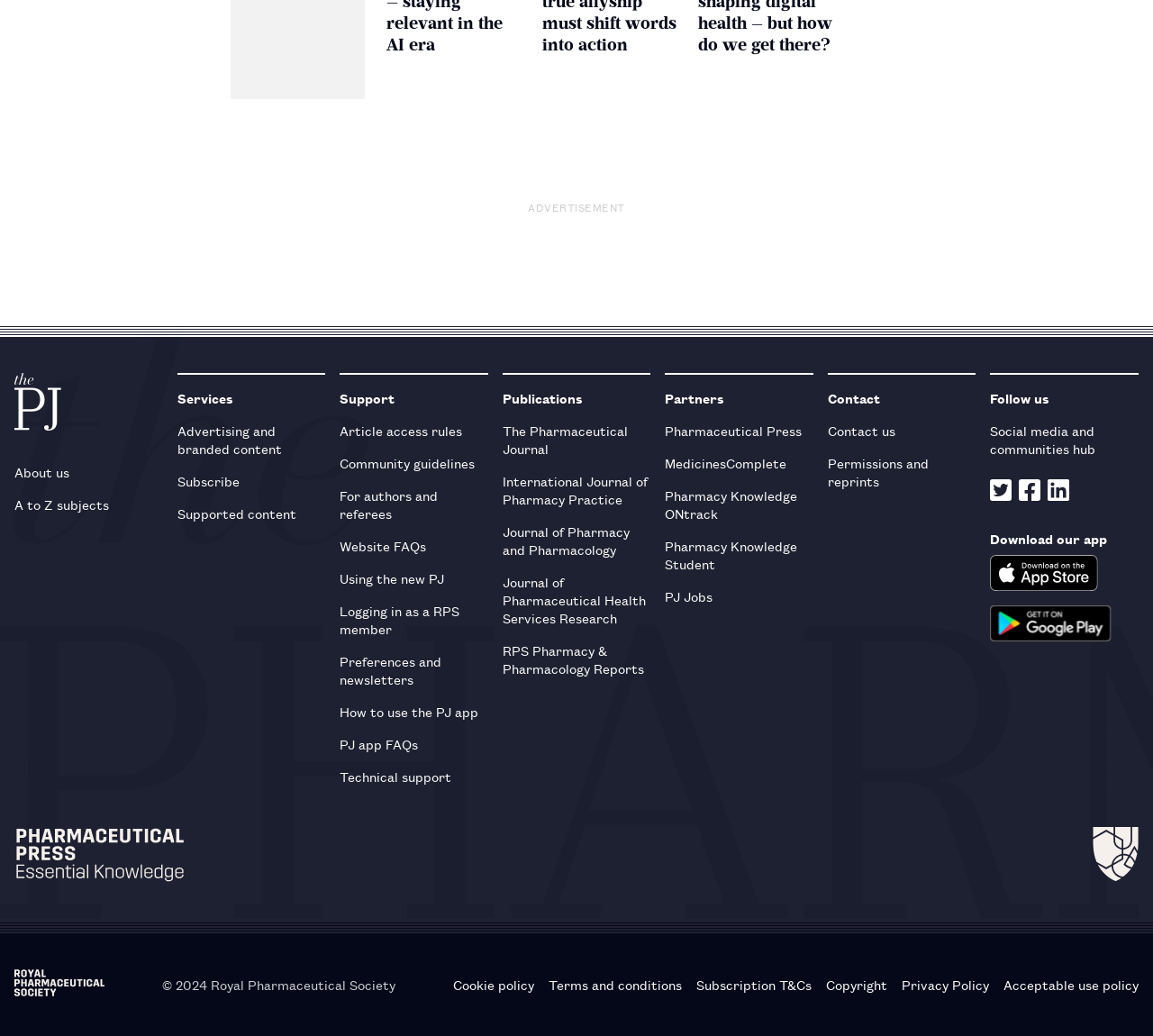Find and specify the bounding box coordinates that correspond to the clickable region for the instruction: "Get it from the App Store".

[0.859, 0.536, 0.953, 0.57]